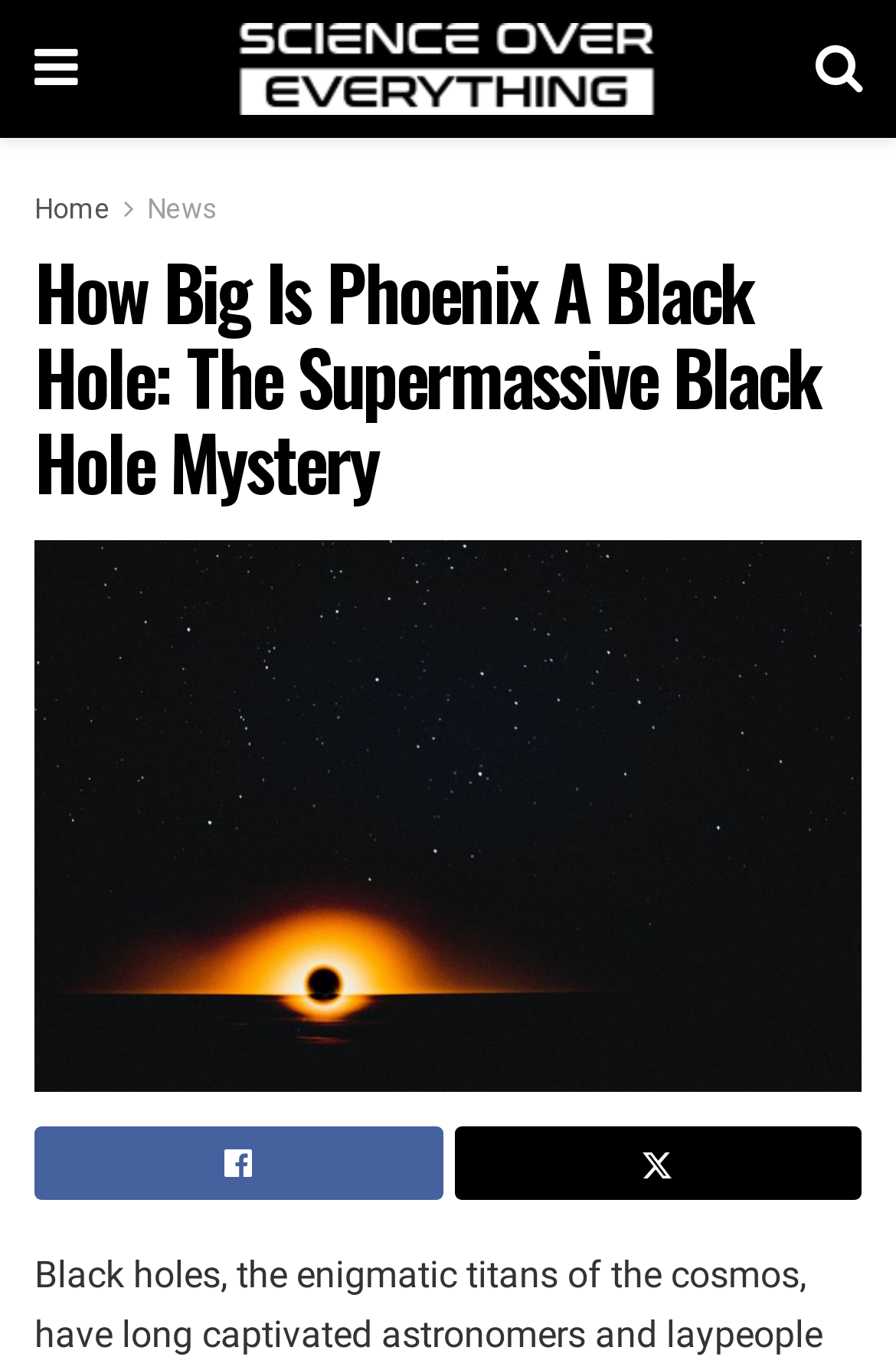What is the shape of the icon ''?
Answer the question with a thorough and detailed explanation.

The icon '' is likely a square shape, as it is a common icon used for social media or sharing functionality, which are often represented as squares.